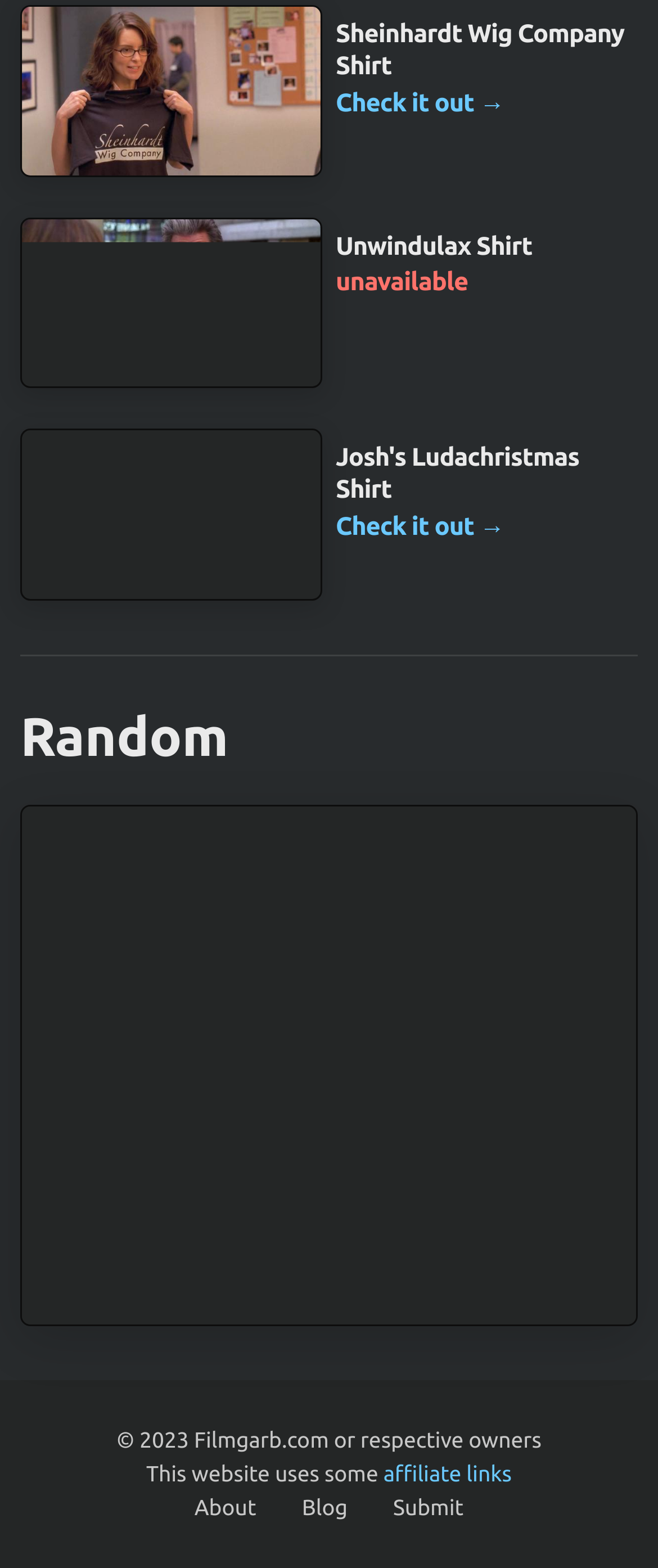Please answer the following query using a single word or phrase: 
How many shirts are displayed on the webpage?

9